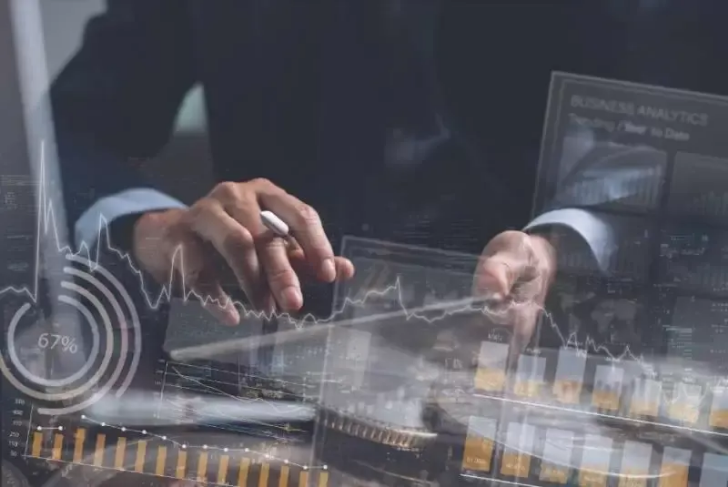Please respond to the question with a concise word or phrase:
What is the businessman's right hand doing?

Poised over the screen